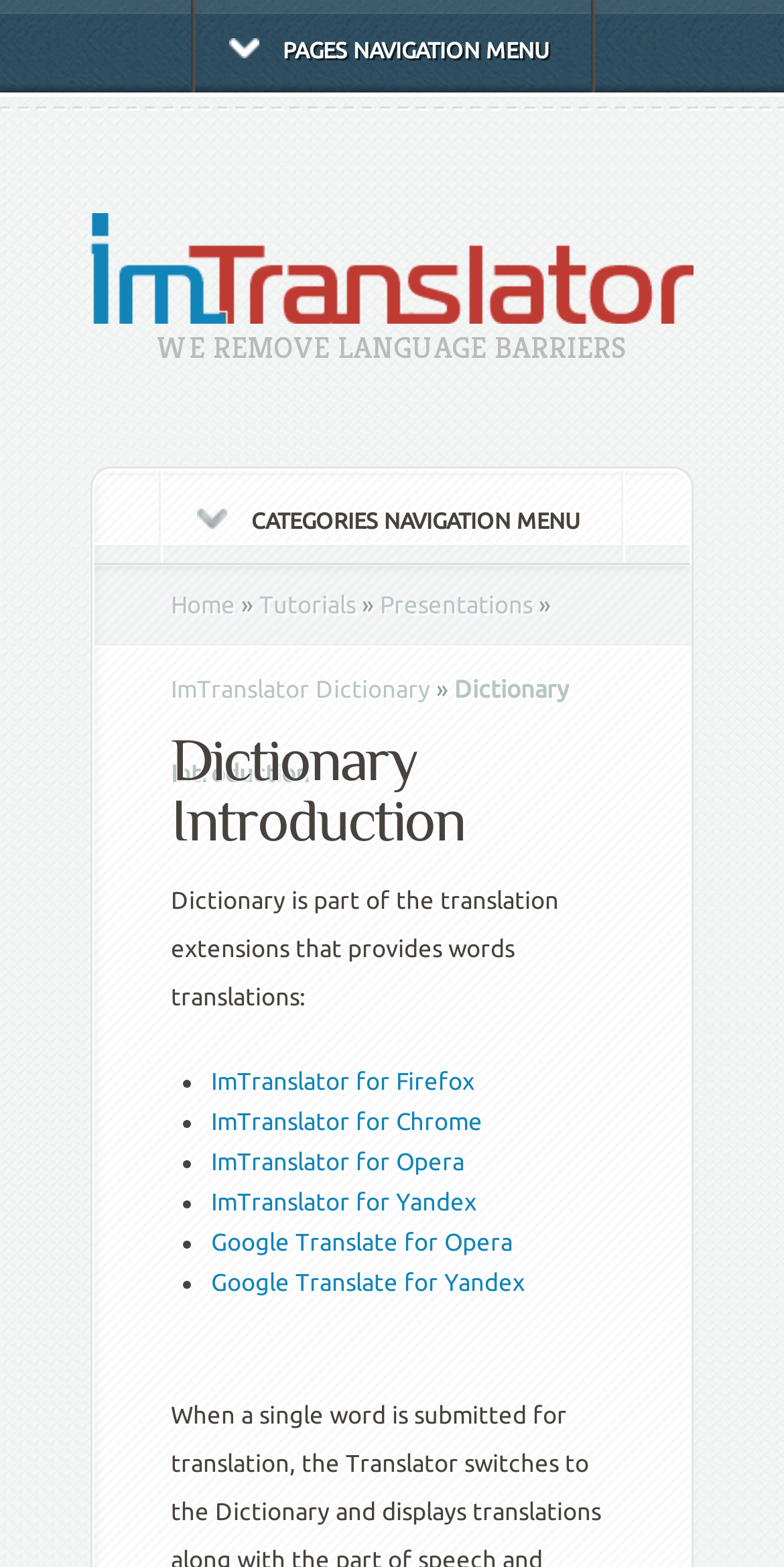Please identify the bounding box coordinates of the element's region that should be clicked to execute the following instruction: "View Presentations". The bounding box coordinates must be four float numbers between 0 and 1, i.e., [left, top, right, bottom].

[0.485, 0.377, 0.679, 0.393]